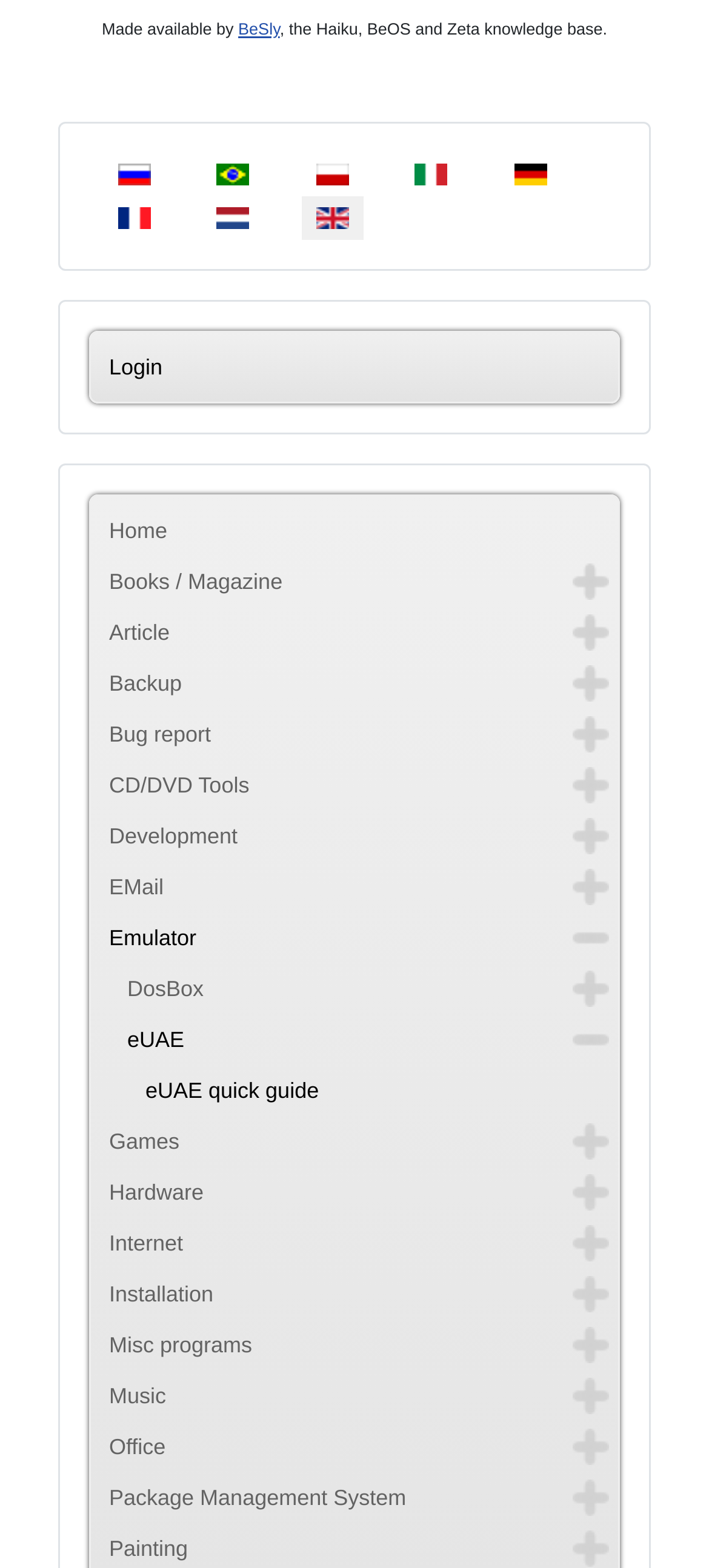From the details in the image, provide a thorough response to the question: How many languages can be selected?

I counted the number of links under the 'Select your language' dropdown list, which are 9 in total.